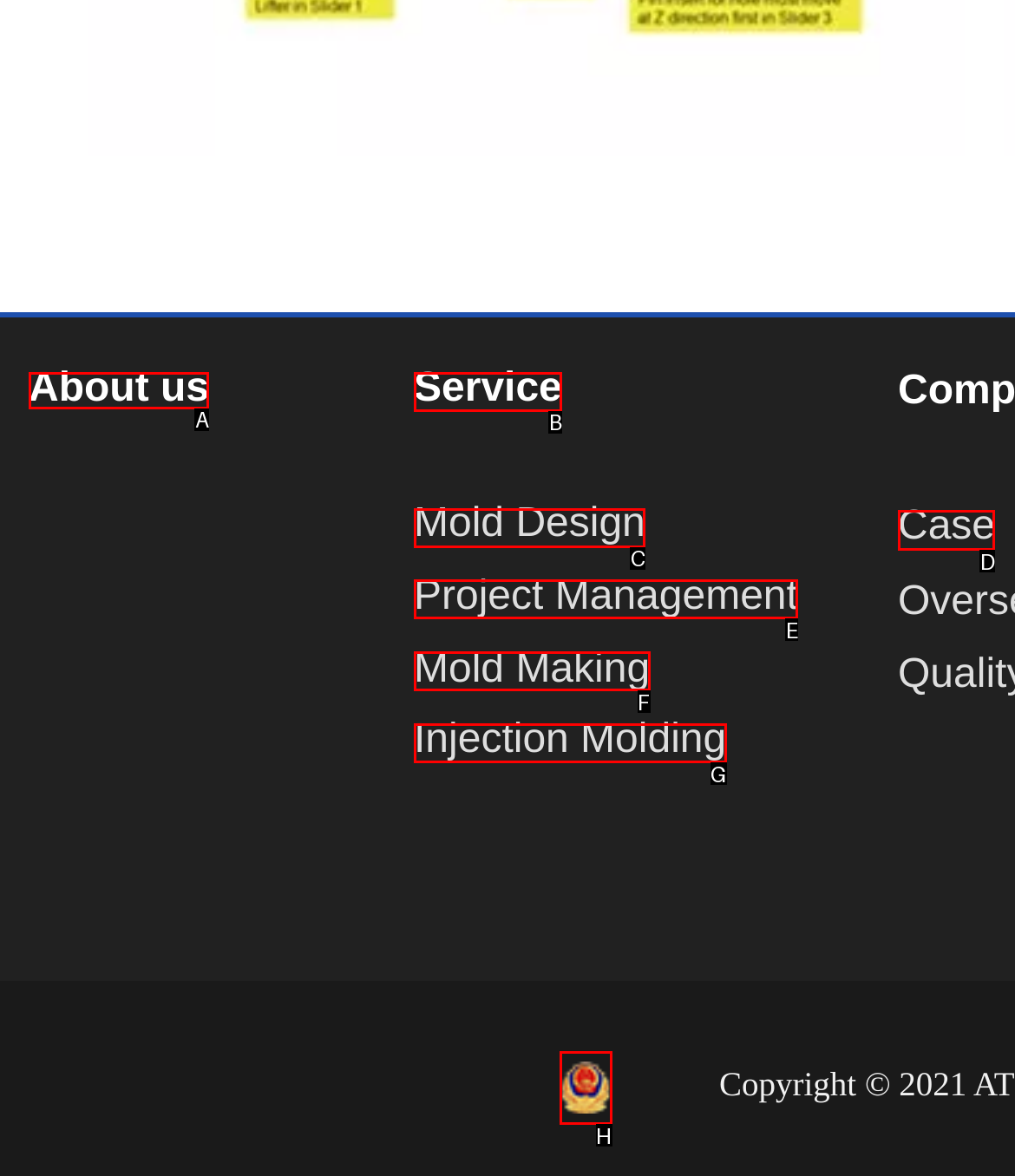Select the appropriate HTML element that needs to be clicked to finish the task: view cases
Reply with the letter of the chosen option.

D